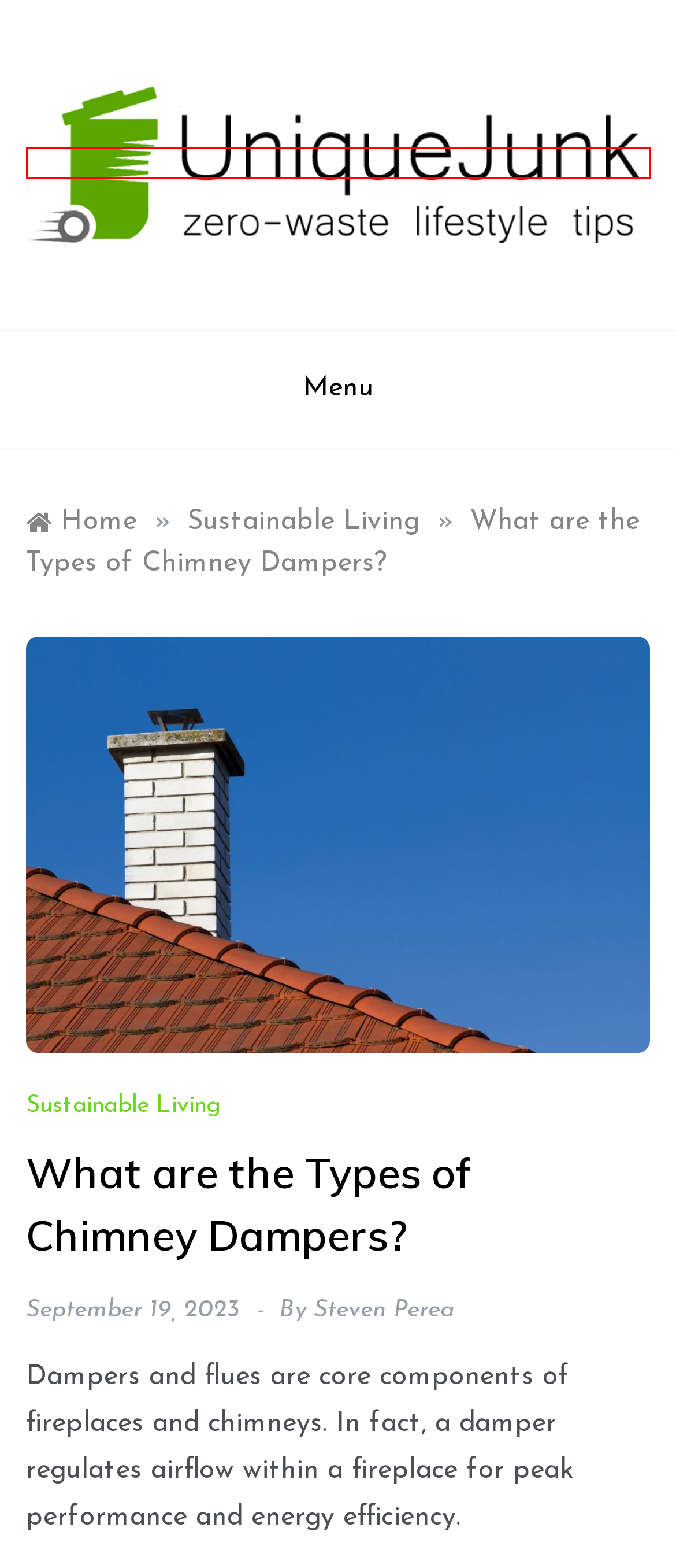Look at the screenshot of a webpage that includes a red bounding box around a UI element. Select the most appropriate webpage description that matches the page seen after clicking the highlighted element. Here are the candidates:
A. Sustainable Living Archives - Unique Junk
B. Eco-Friendly Cookware Brands To Check Out - Unique Junk
C. September 2023 - Unique Junk
D. Steven Perea, Author at Unique Junk
E. Tips to Avoid Fast Fashion - Unique Junk
F. Unique Junk
G. Technology & Innovation Archives - Unique Junk
H. Eco-Friendly and Ethical Bedding Brands To Check Out - Unique Junk

F